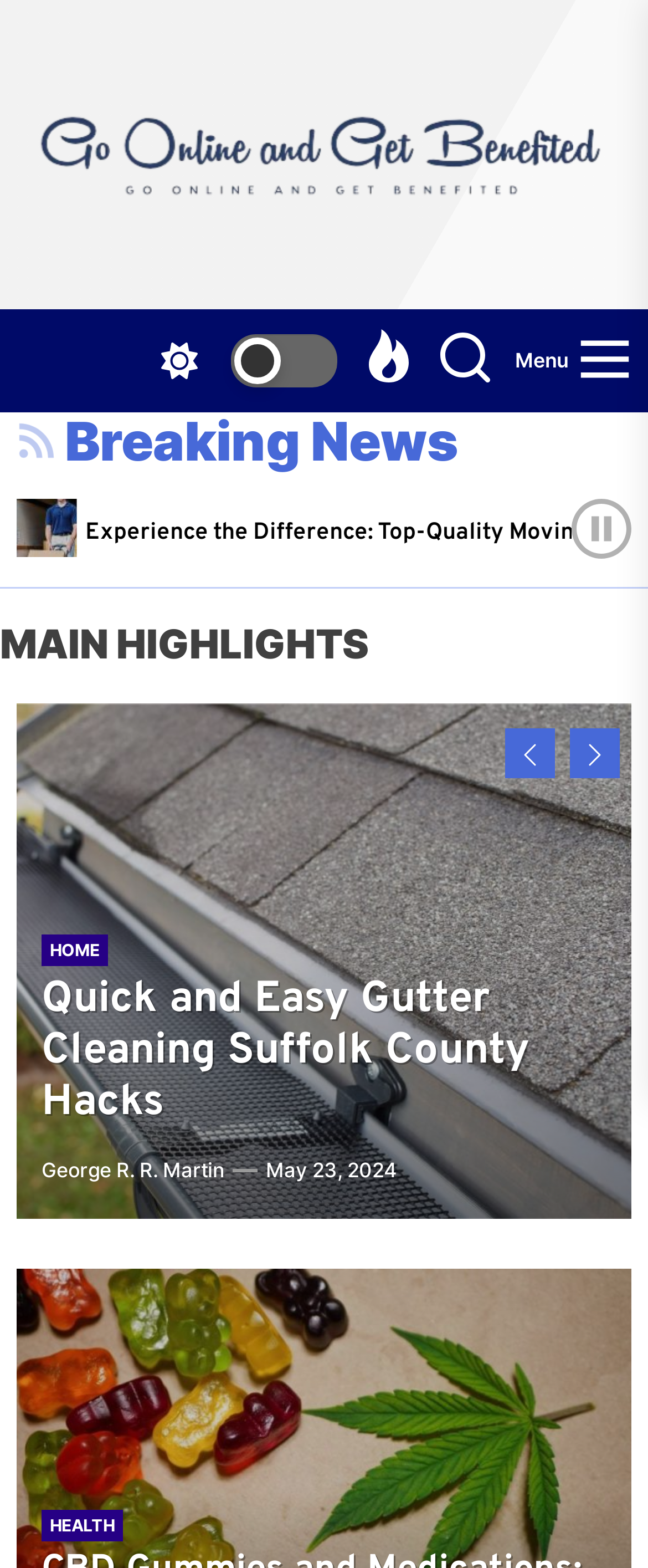Given the element description: "parent_node: Menu", predict the bounding box coordinates of the UI element it refers to, using four float numbers between 0 and 1, i.e., [left, top, right, bottom].

[0.559, 0.21, 0.641, 0.25]